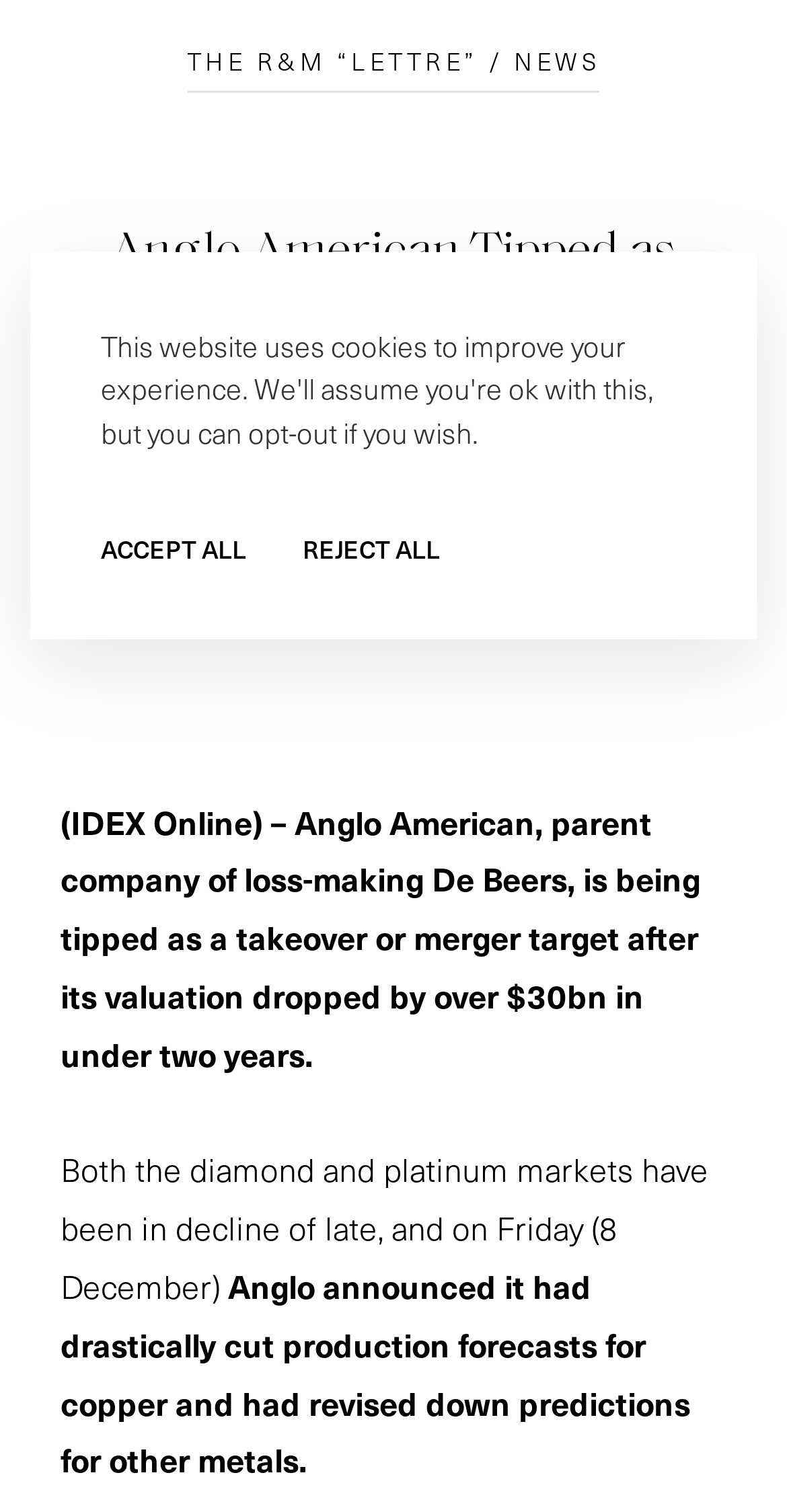Identify and provide the bounding box coordinates of the UI element described: "Accept All". The coordinates should be formatted as [left, top, right, bottom], with each number being a float between 0 and 1.

[0.128, 0.355, 0.313, 0.371]